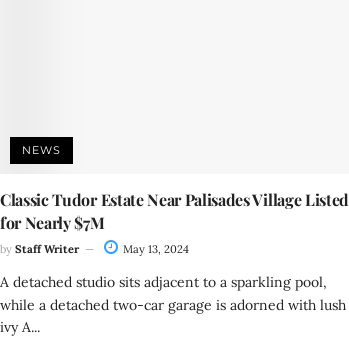What is located beside the pool?
Refer to the image and respond with a one-word or short-phrase answer.

A detached studio